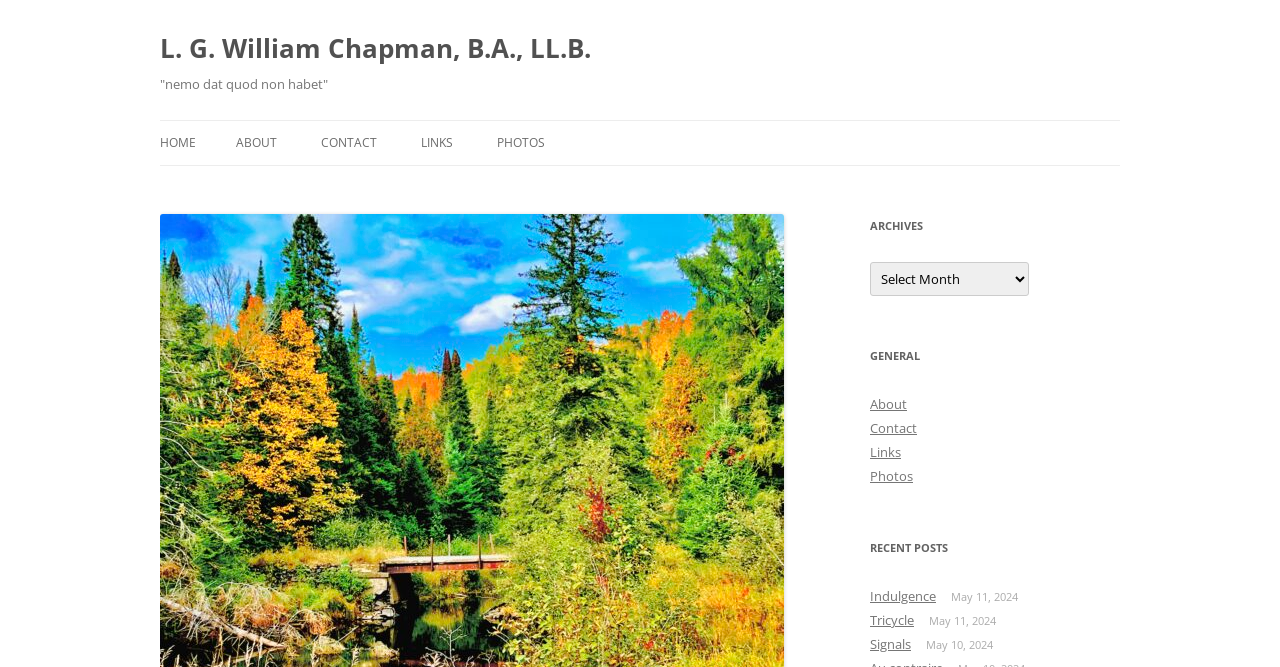Specify the bounding box coordinates of the region I need to click to perform the following instruction: "check recent posts". The coordinates must be four float numbers in the range of 0 to 1, i.e., [left, top, right, bottom].

[0.68, 0.804, 0.875, 0.84]